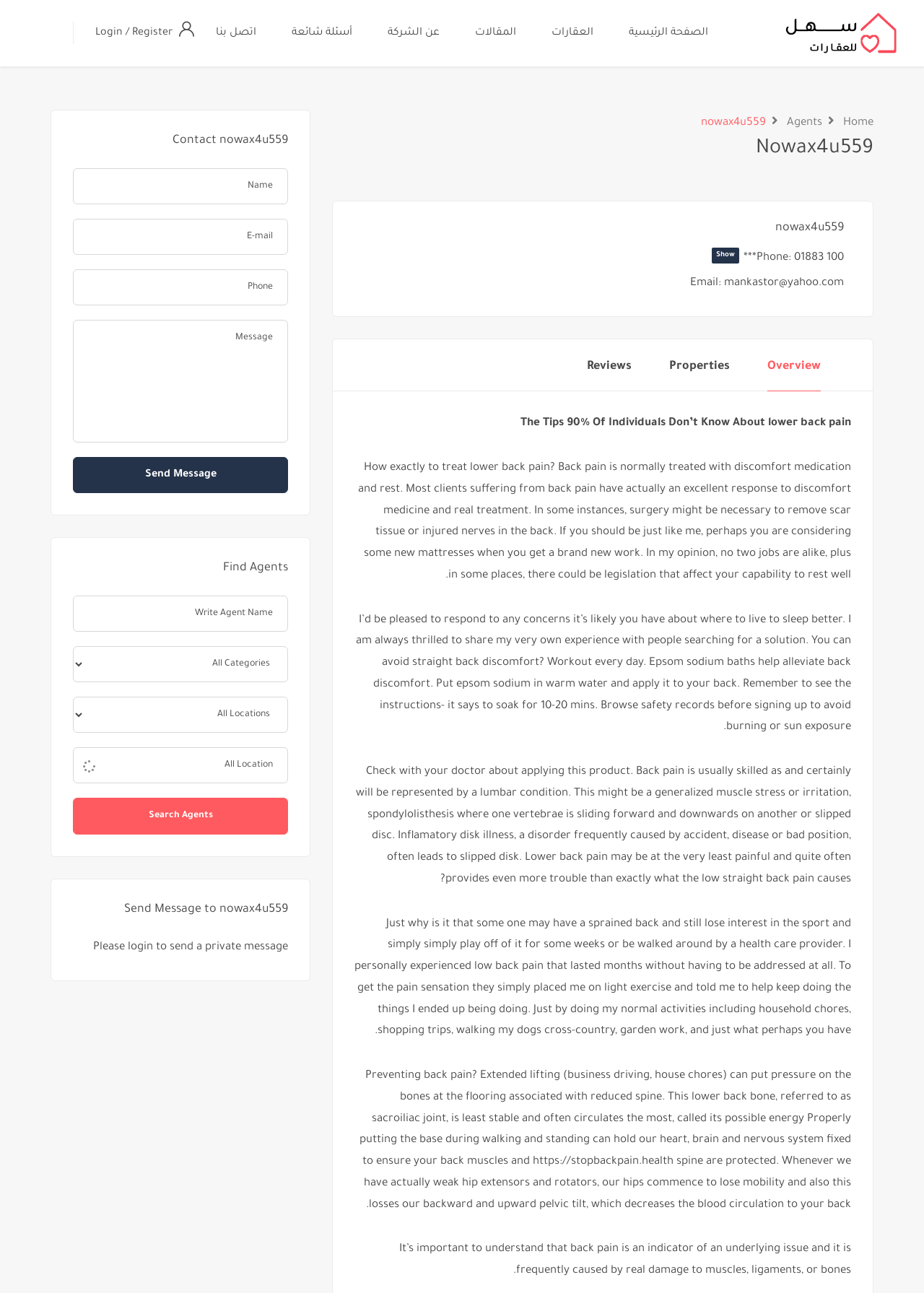Please identify the bounding box coordinates of the area that needs to be clicked to fulfill the following instruction: "Click on the login/register button."

[0.103, 0.021, 0.187, 0.03]